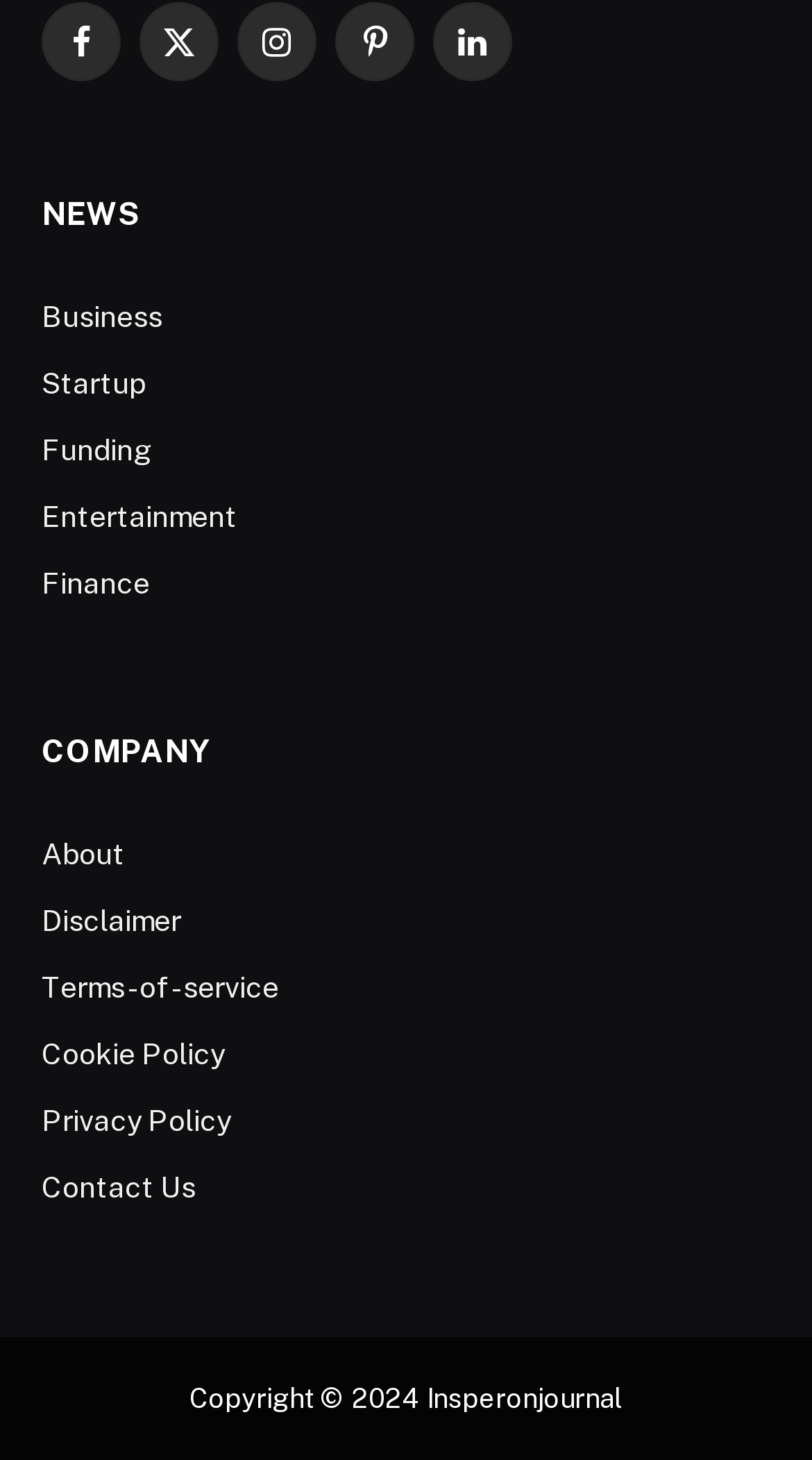Answer the following in one word or a short phrase: 
What is the company information section labeled as?

COMPANY